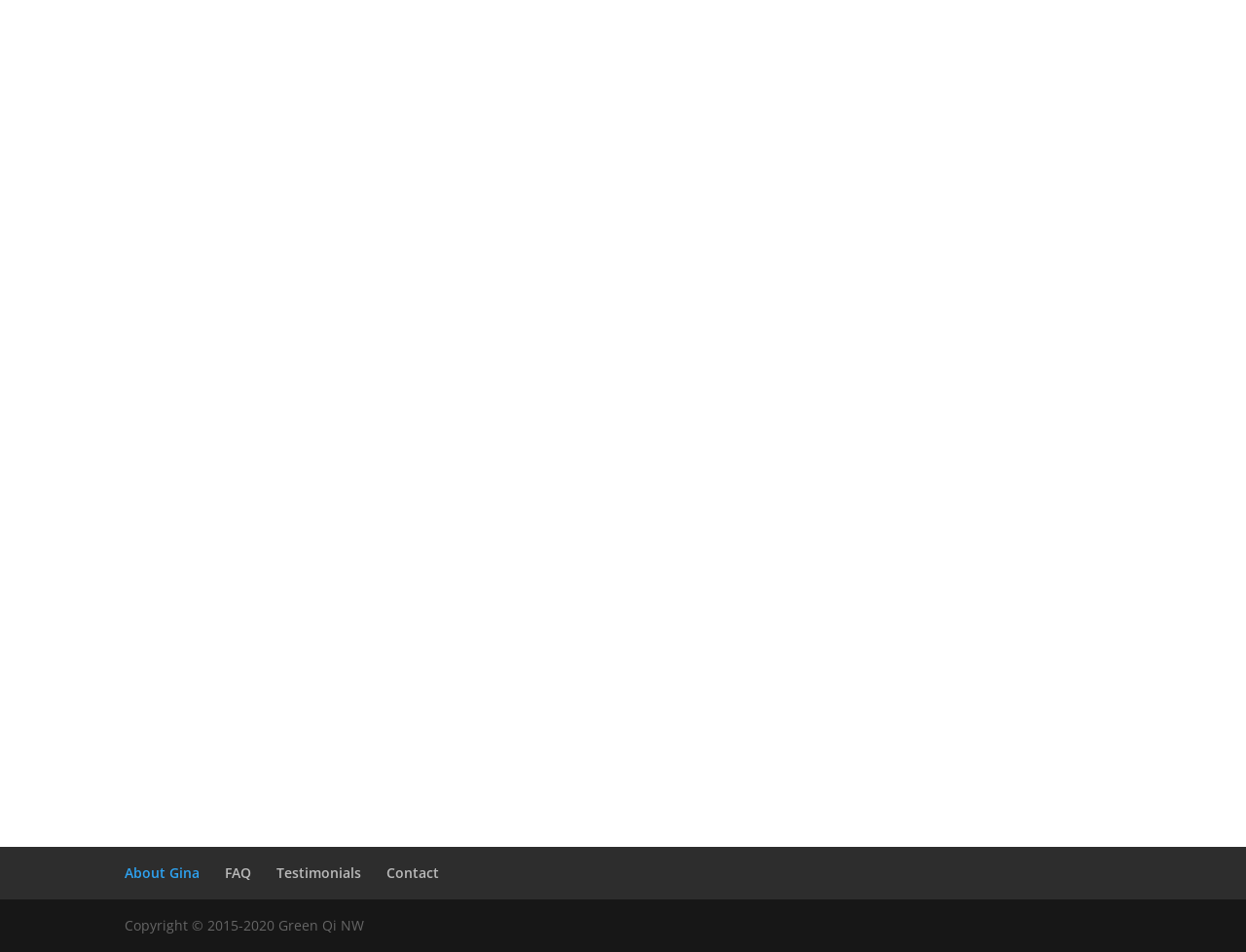What is the name of the university where Gina Albanese joined the Sports Medicine Team?
Provide a detailed and extensive answer to the question.

According to the webpage content, Gina Albanese joined Portland State University's Sports Medicine Team in 2004.